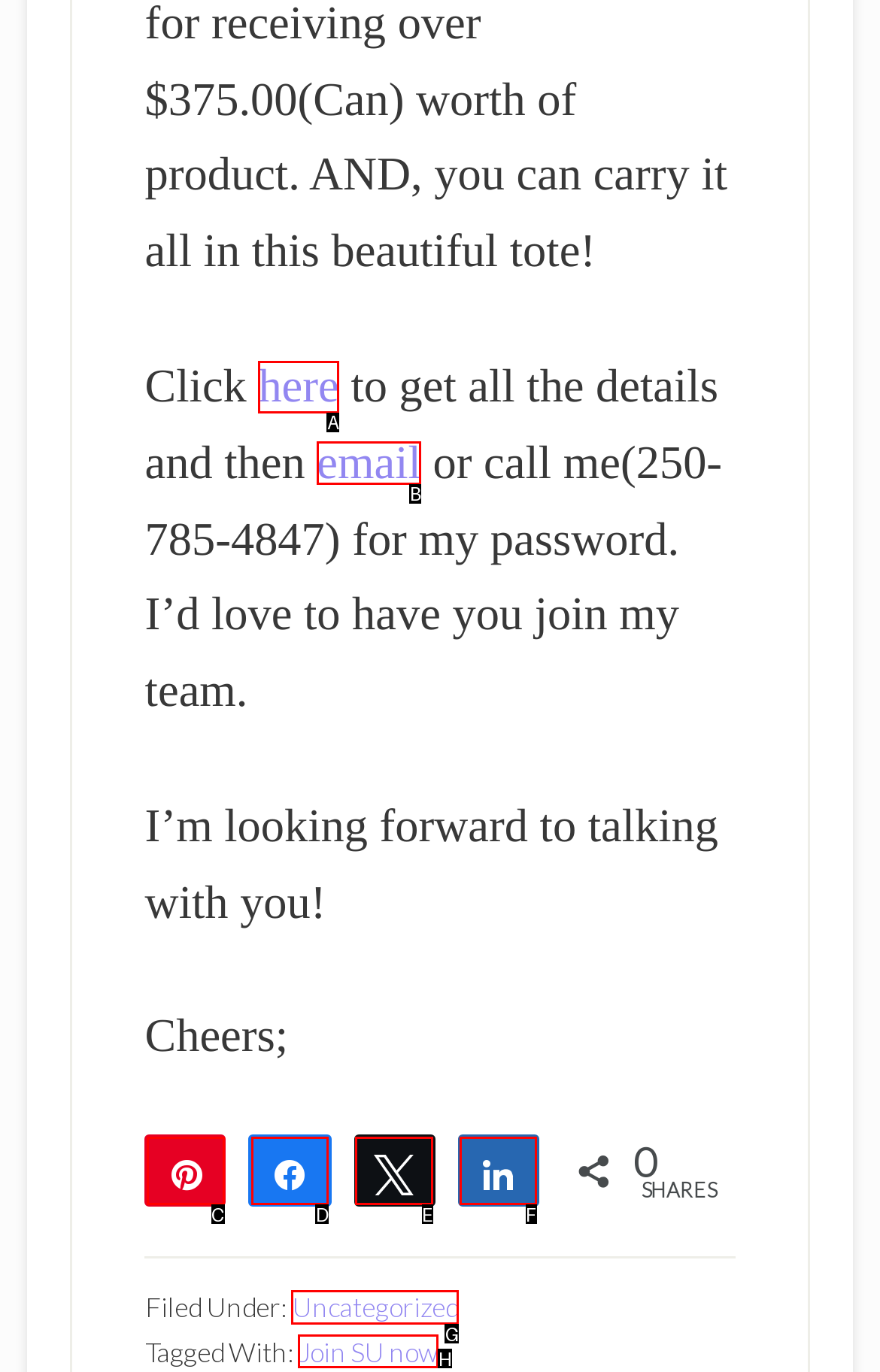Determine which UI element you should click to perform the task: Join SU now
Provide the letter of the correct option from the given choices directly.

H